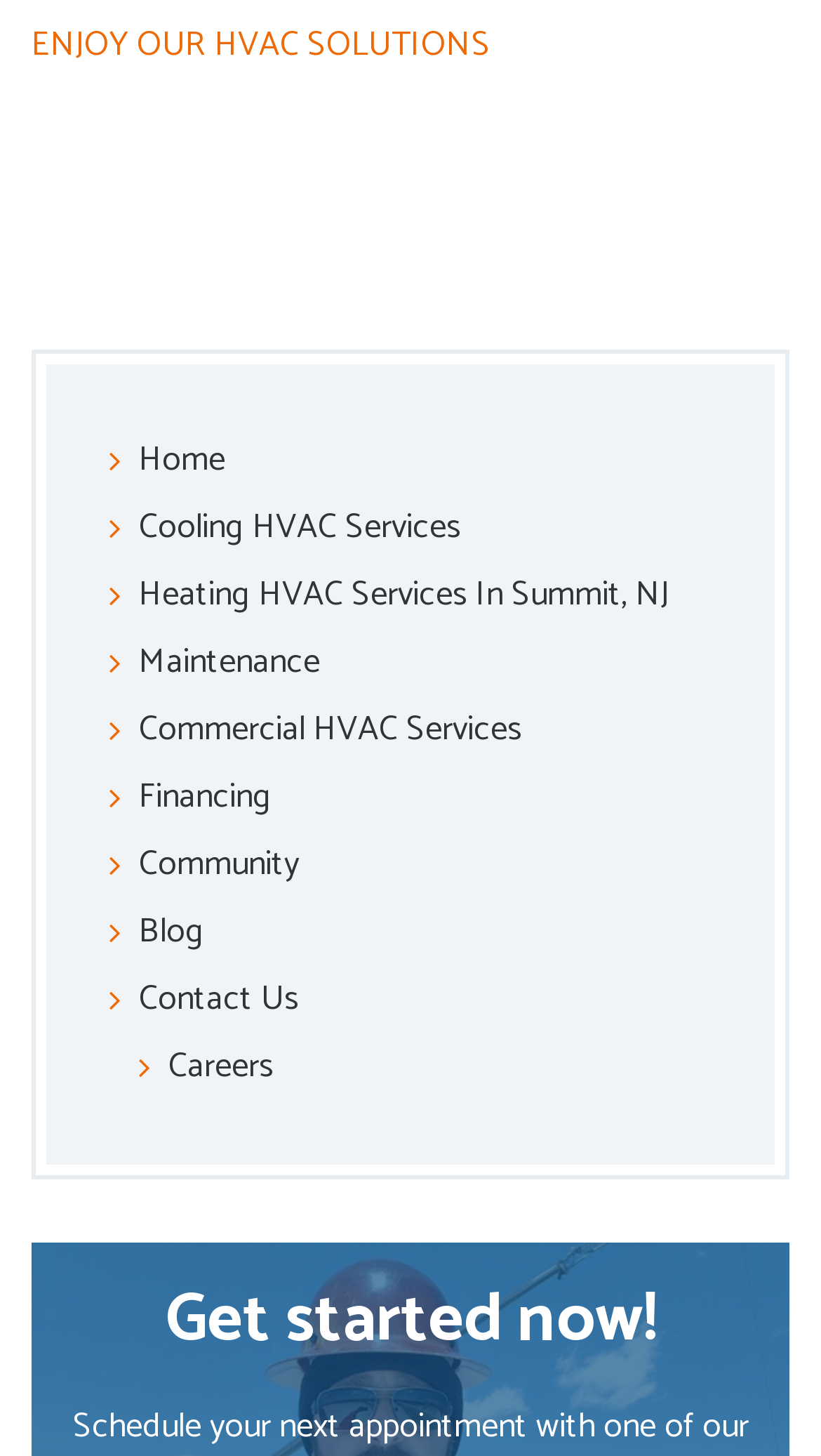Determine the bounding box coordinates of the region I should click to achieve the following instruction: "Get started now!". Ensure the bounding box coordinates are four float numbers between 0 and 1, i.e., [left, top, right, bottom].

[0.064, 0.882, 0.936, 0.933]